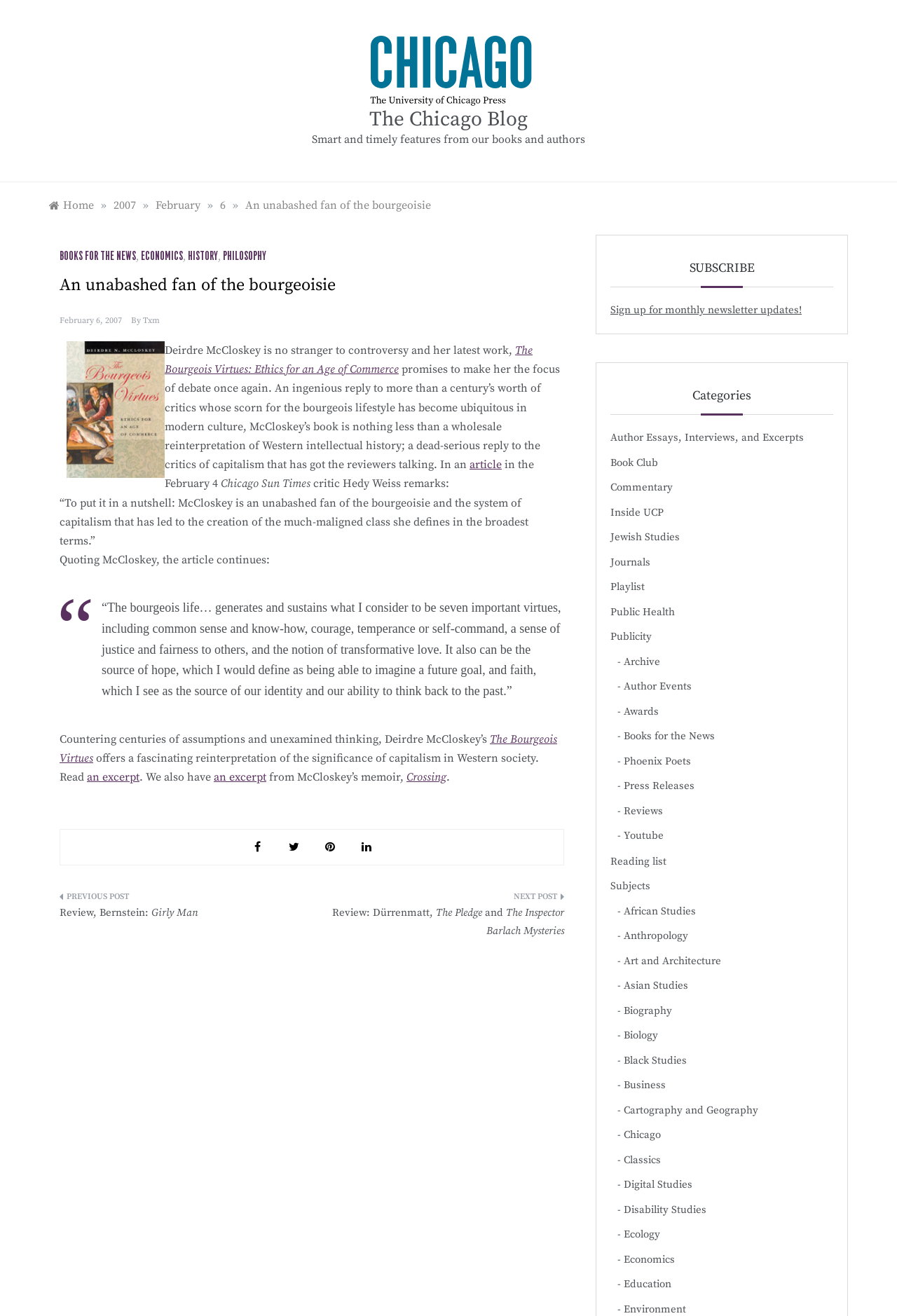Given the following UI element description: "Black Studies", find the bounding box coordinates in the webpage screenshot.

[0.695, 0.799, 0.766, 0.813]